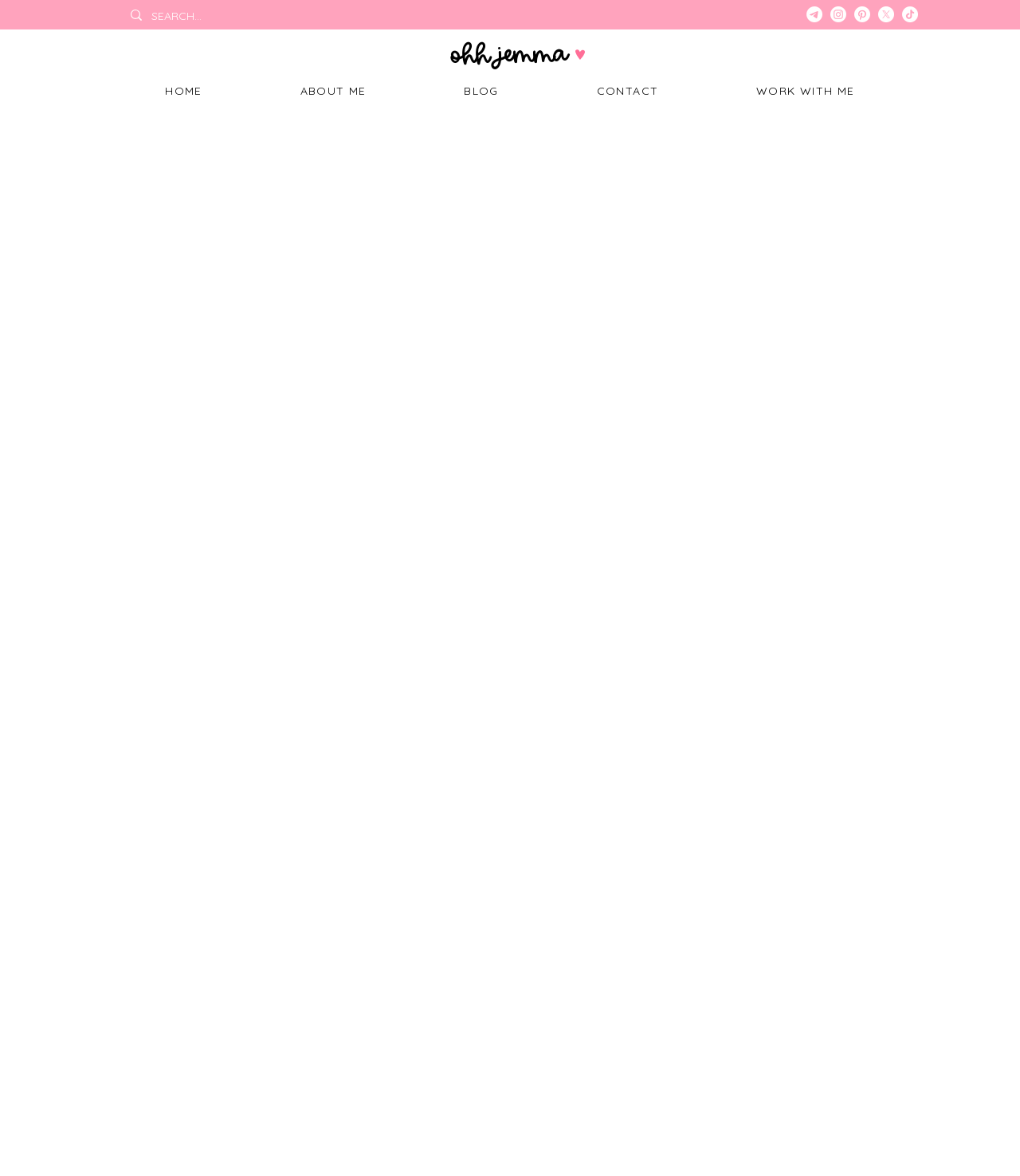What is the name of the blogger or website owner?
Use the image to answer the question with a single word or phrase.

ohh jemma